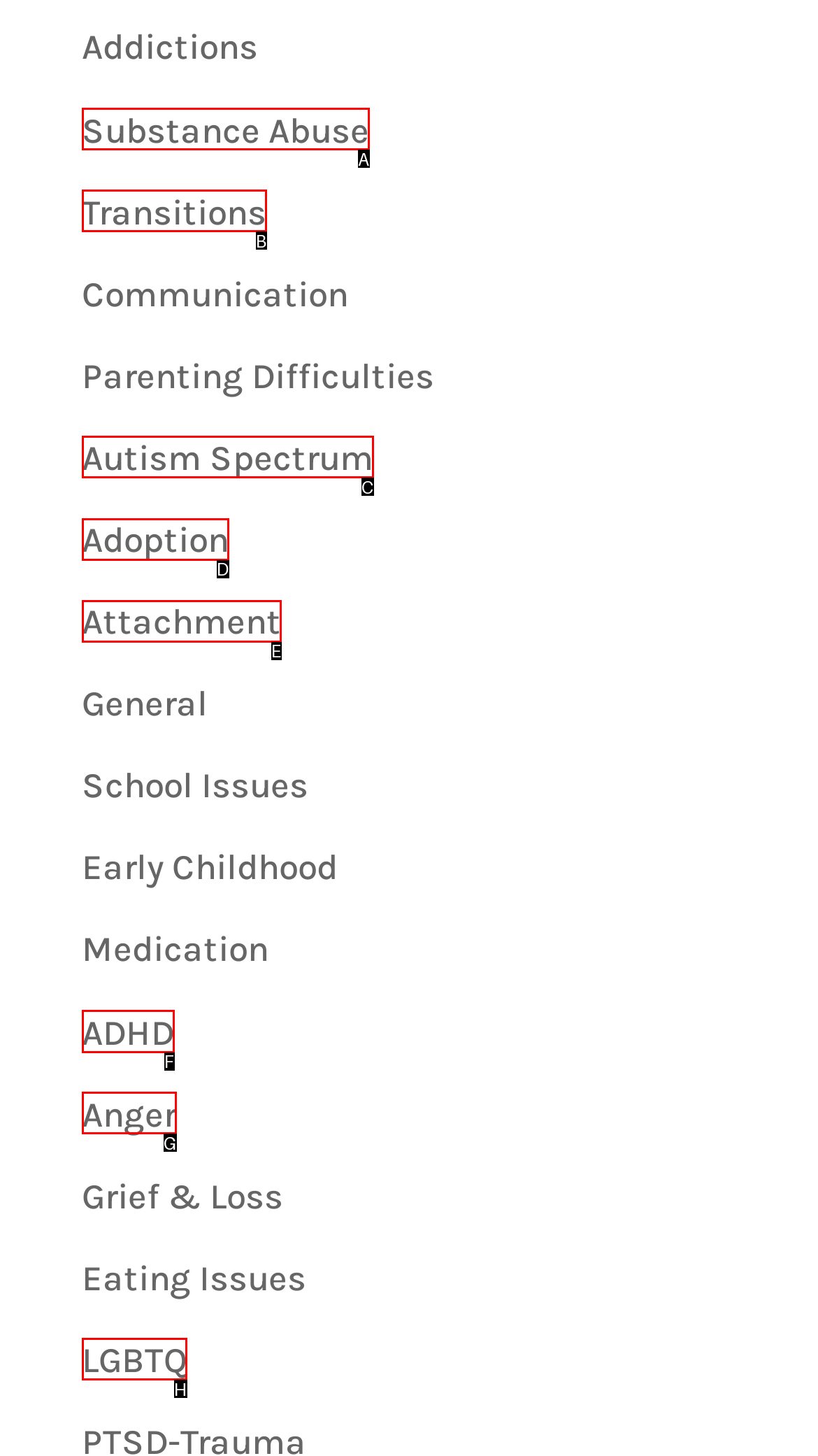Identify the correct lettered option to click in order to perform this task: Learn about ADHD. Respond with the letter.

F